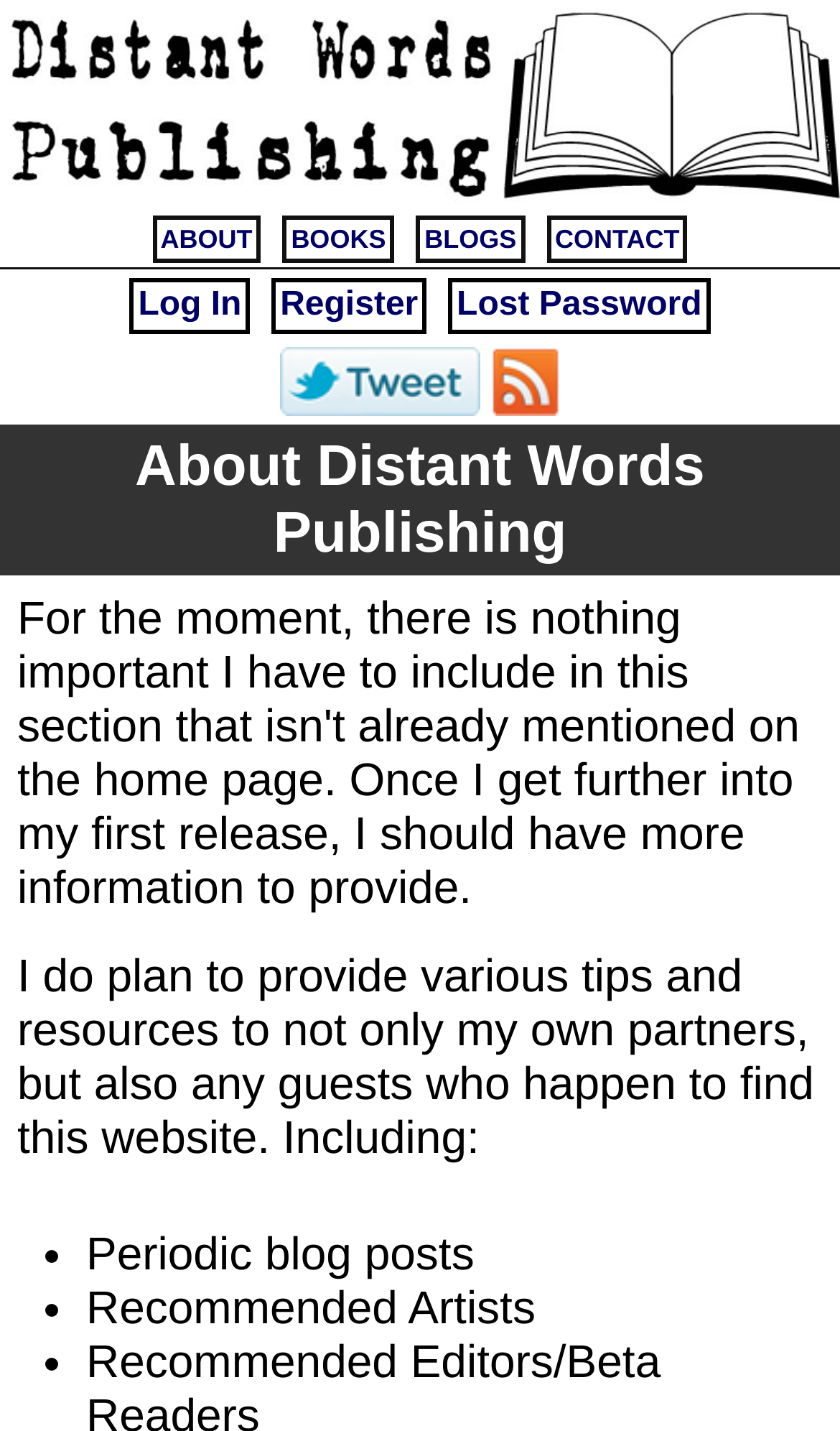Identify the bounding box coordinates of the element to click to follow this instruction: 'share on Twitter'. Ensure the coordinates are four float values between 0 and 1, provided as [left, top, right, bottom].

[0.334, 0.248, 0.572, 0.284]